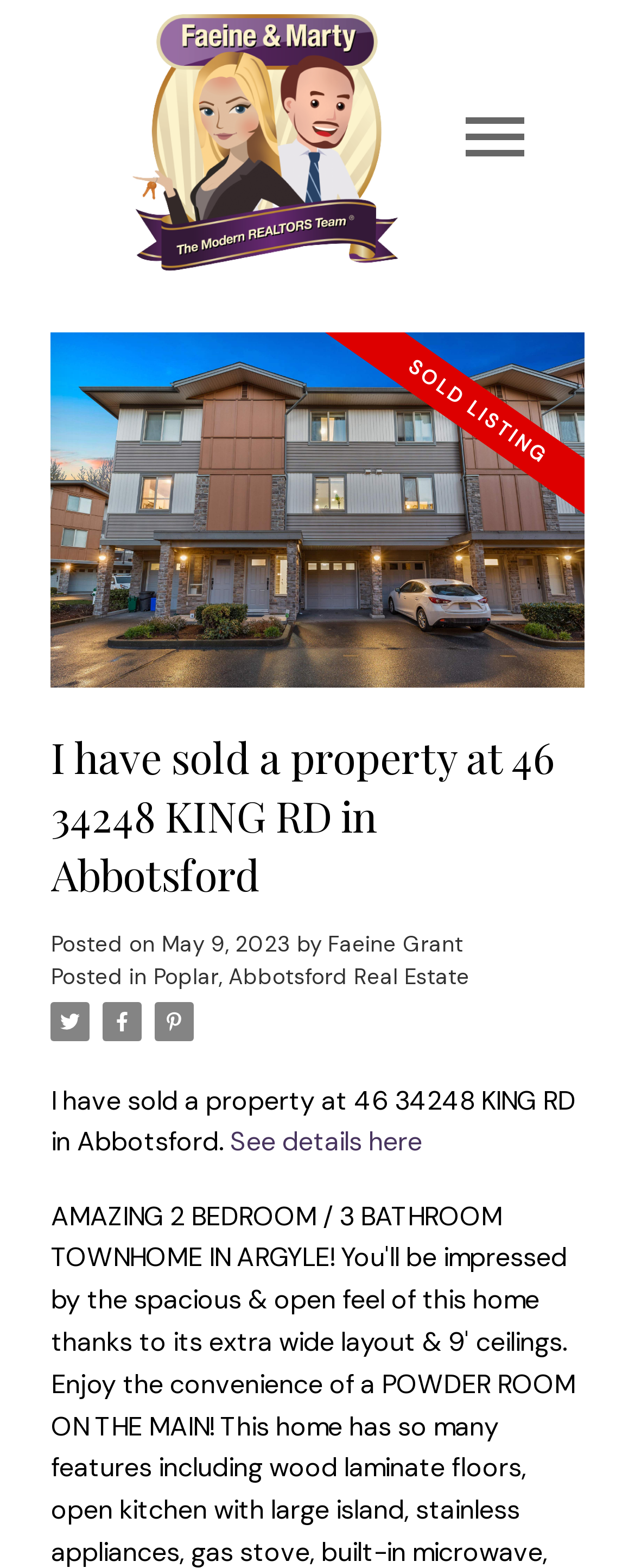Look at the image and give a detailed response to the following question: What is the purpose of the webpage?

The purpose of the webpage is to showcase a property that has been sold, providing details such as the location, type of property, and features, as well as the agent who posted the details.